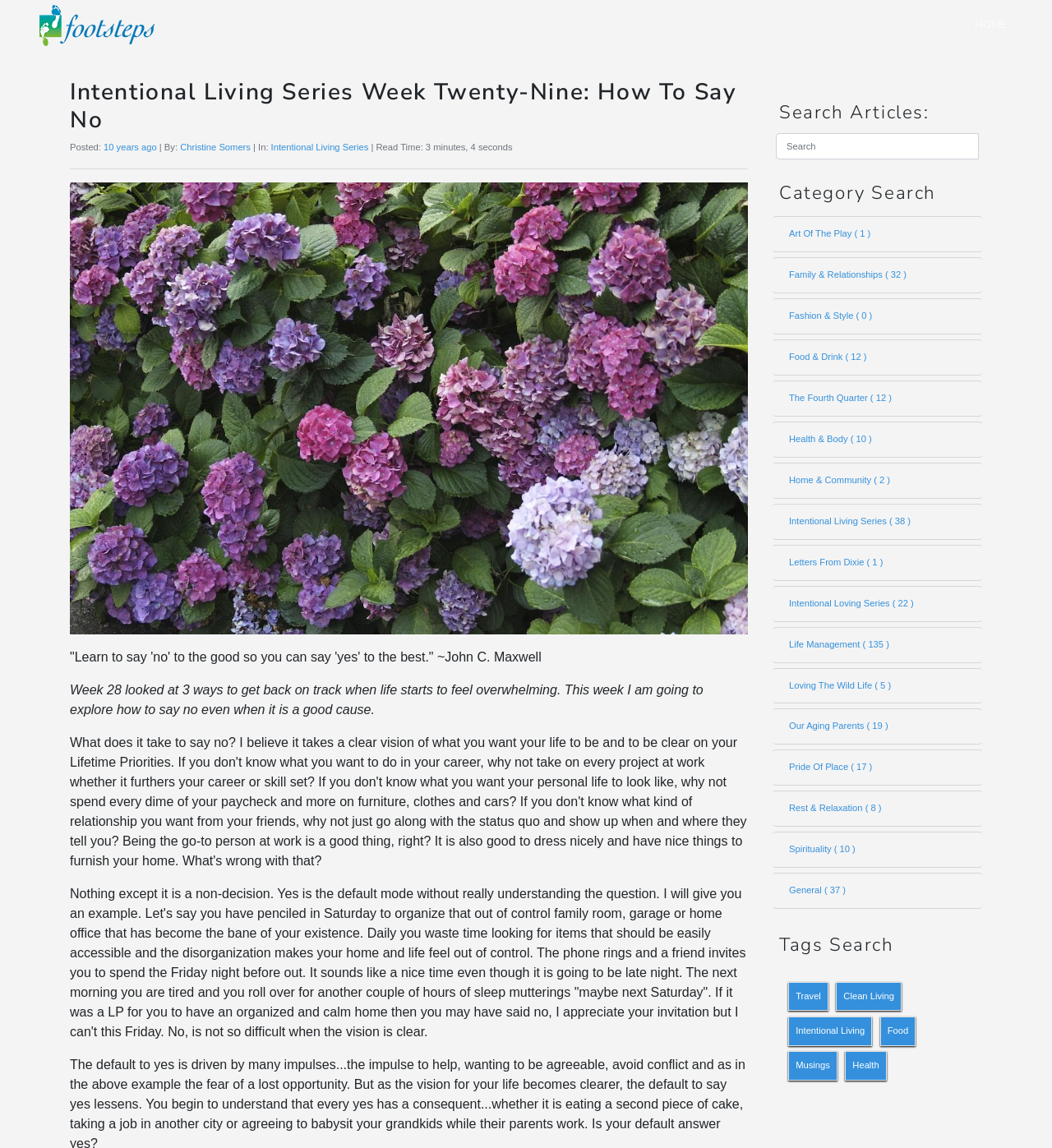What categories are available for searching articles? Please answer the question using a single word or phrase based on the image.

Multiple categories